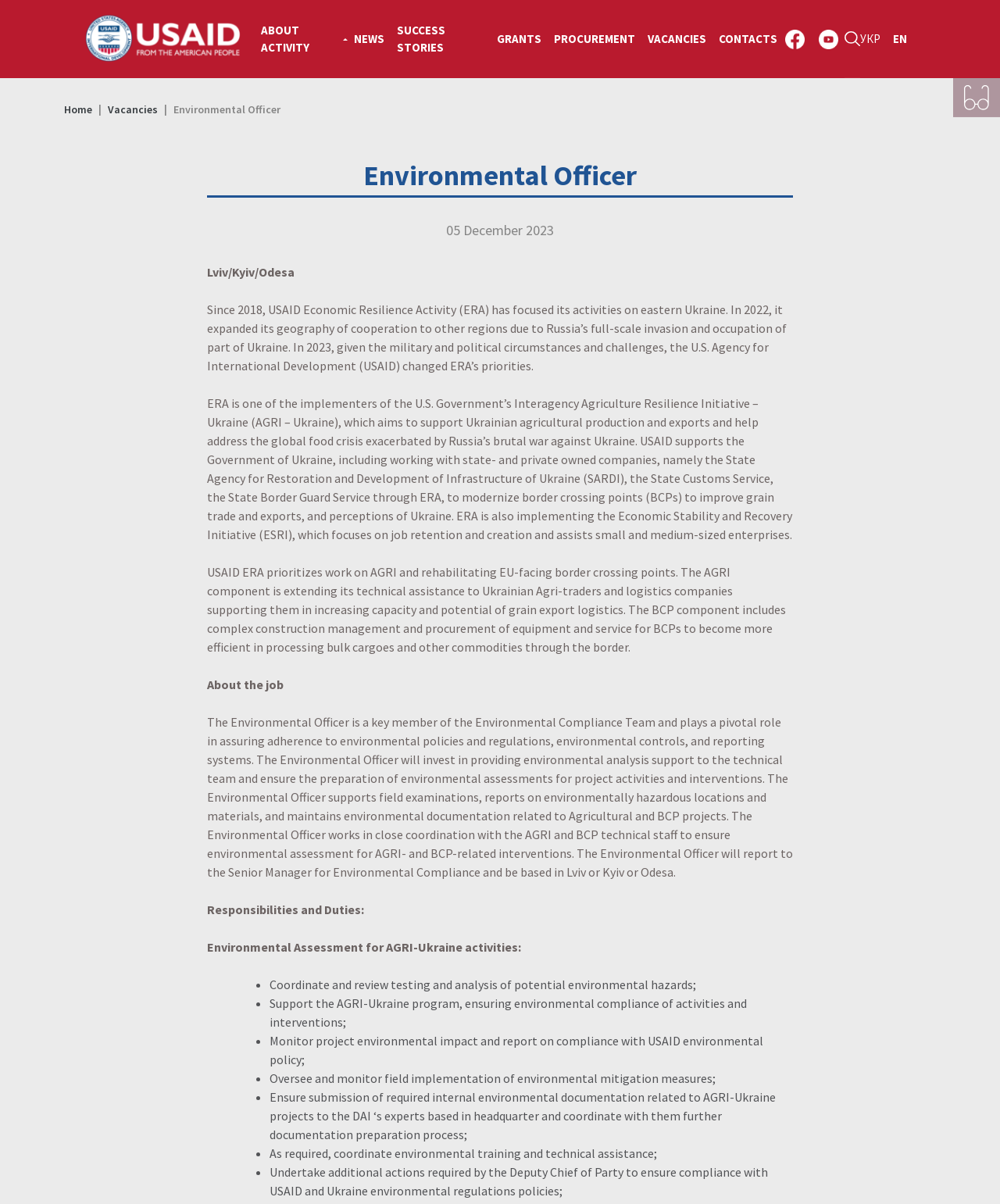Please determine the bounding box coordinates of the element to click in order to execute the following instruction: "Click on SUCCESS STORIES". The coordinates should be four float numbers between 0 and 1, specified as [left, top, right, bottom].

[0.397, 0.018, 0.485, 0.047]